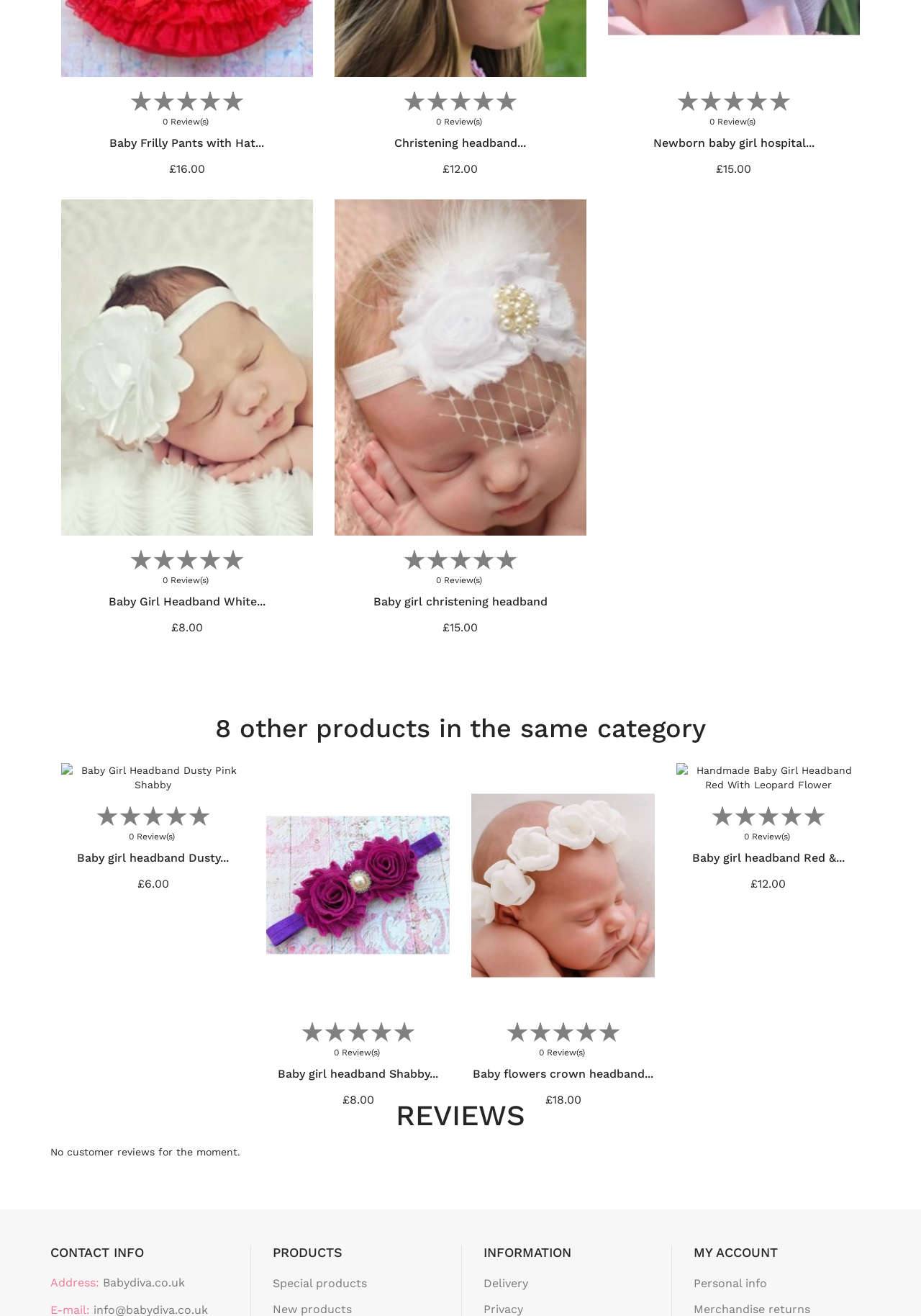Determine the bounding box coordinates of the UI element described by: "Baby girl headband Shabby...".

[0.302, 0.811, 0.476, 0.821]